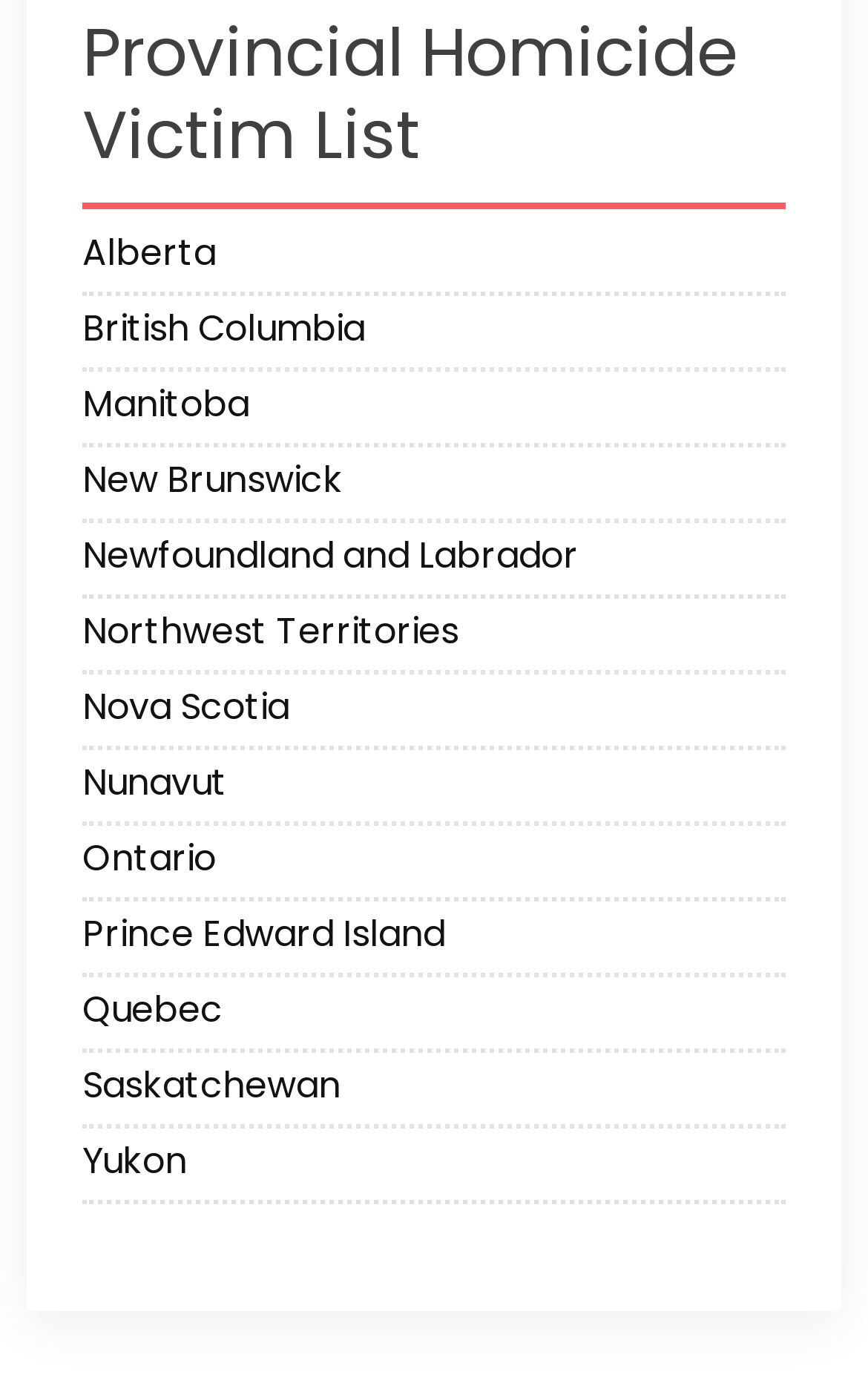Identify the bounding box coordinates of the area you need to click to perform the following instruction: "Browse Newfoundland and Labrador's homicide victim page".

[0.095, 0.381, 0.905, 0.427]